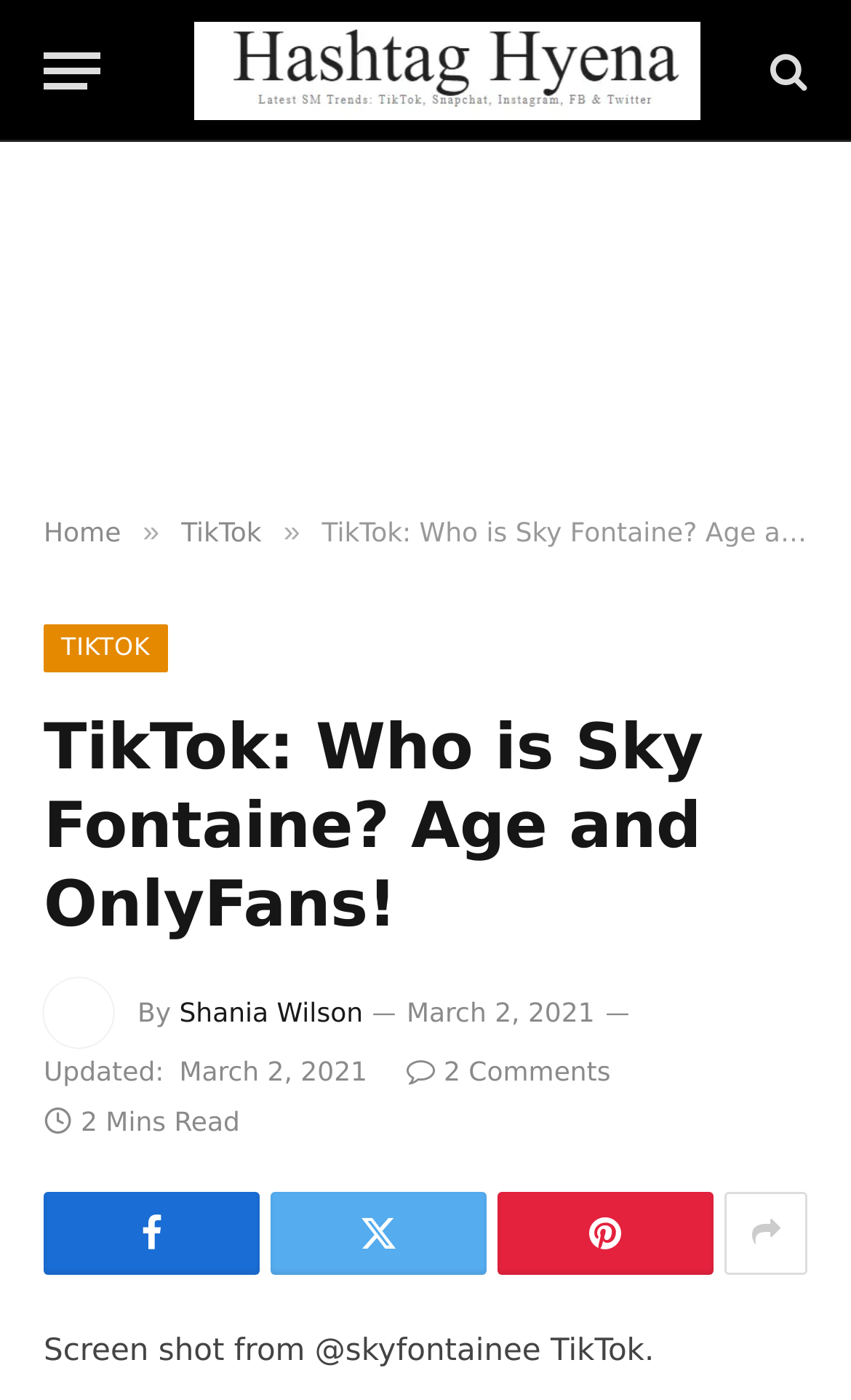Provide a short answer to the following question with just one word or phrase: How many comments are there on the article?

2